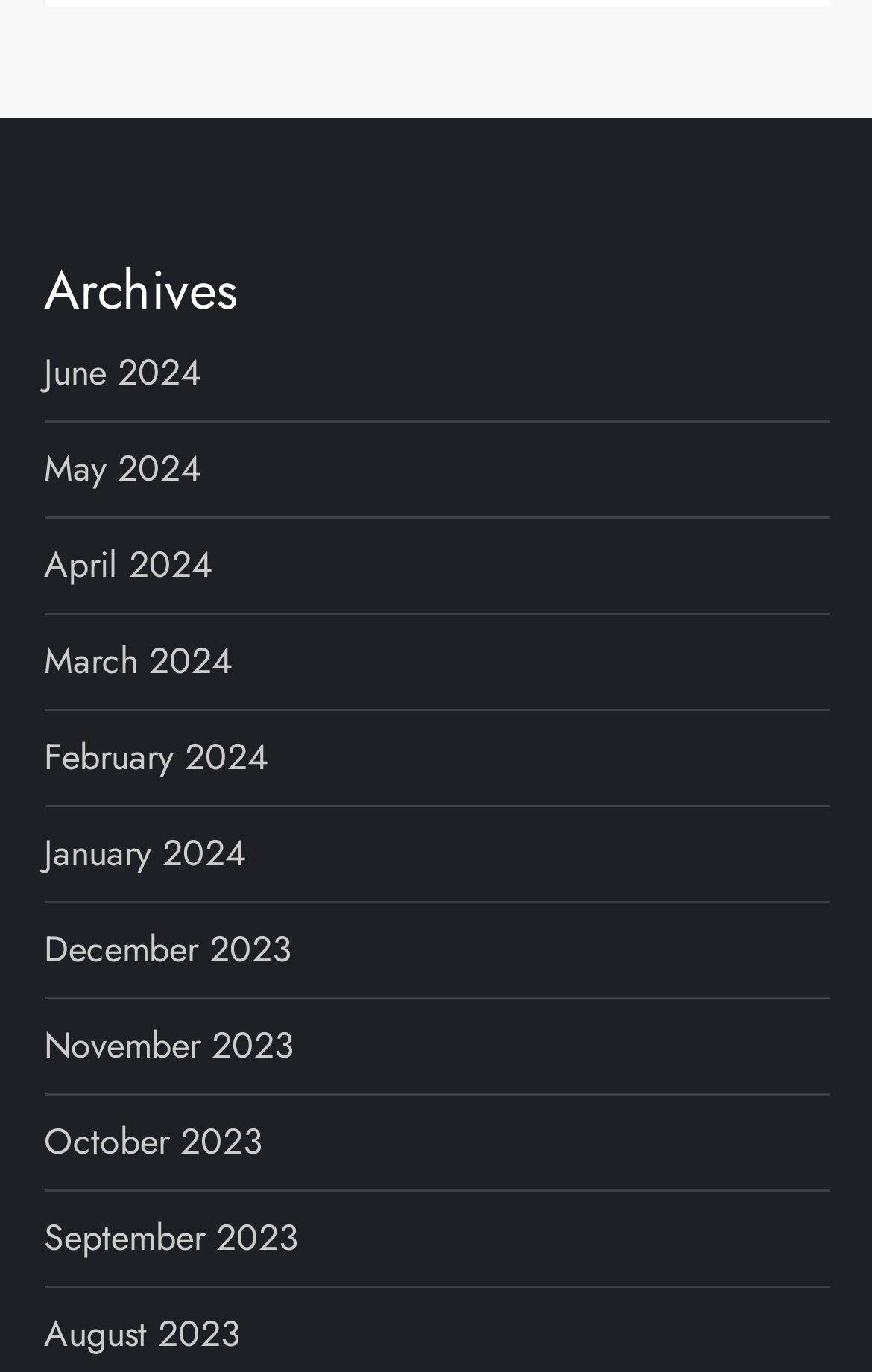What is the title of the heading?
Could you answer the question with a detailed and thorough explanation?

The heading at the top of the webpage reads 'Archives', which suggests that the webpage is an archive of past months.